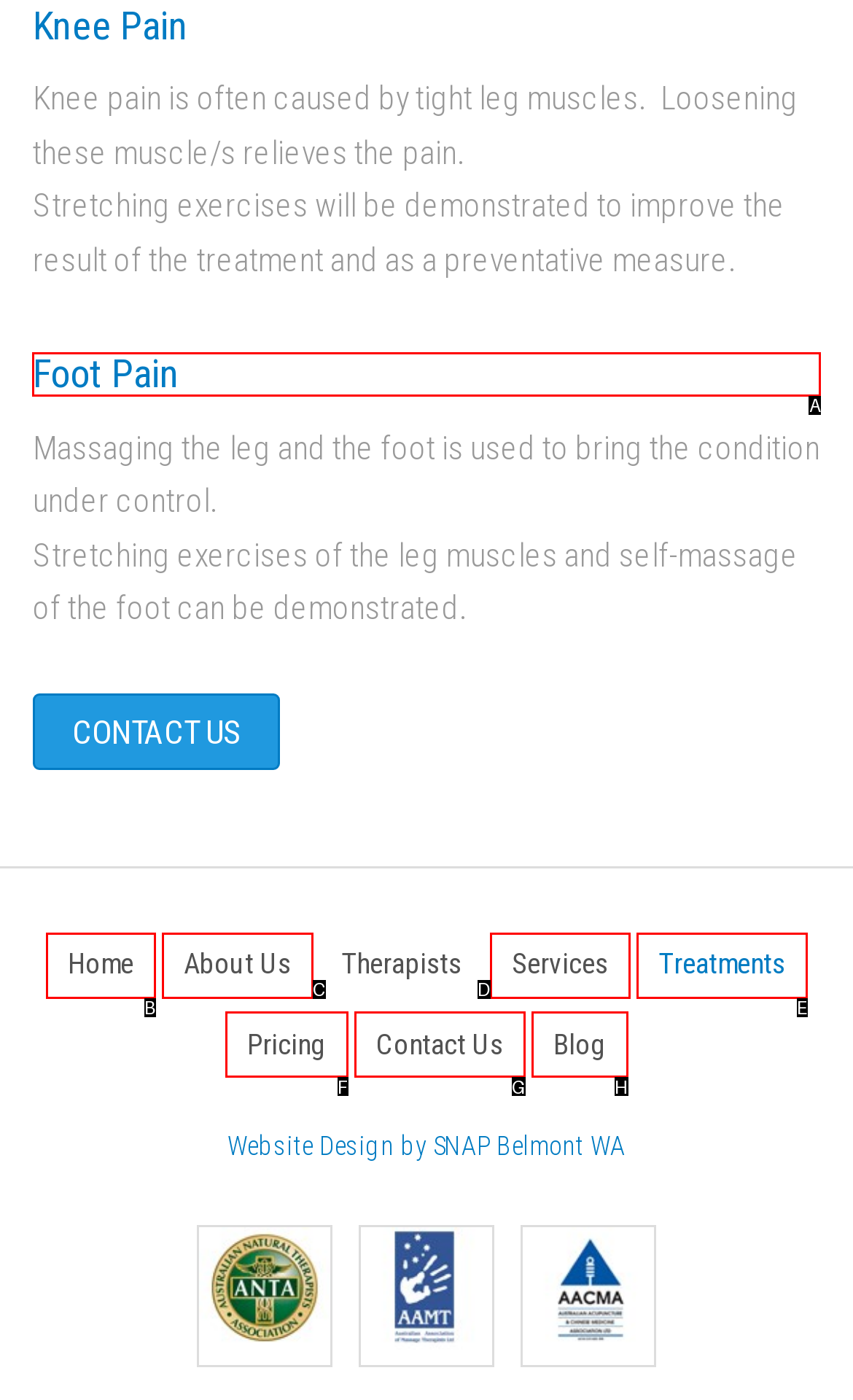To execute the task: read about Foot Pain, which one of the highlighted HTML elements should be clicked? Answer with the option's letter from the choices provided.

A